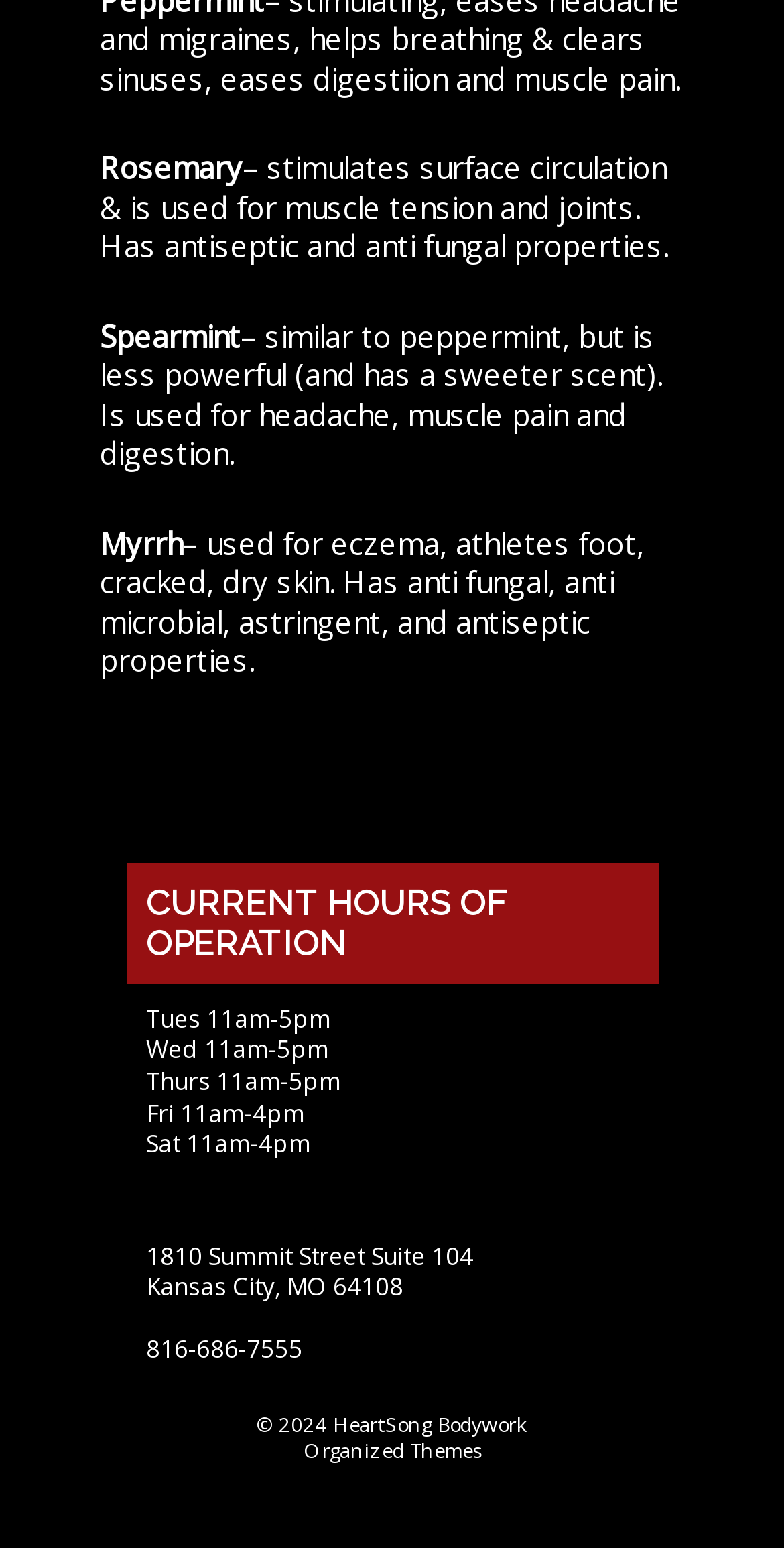Predict the bounding box of the UI element that fits this description: "© 2024 HeartSong Bodywork".

[0.327, 0.907, 0.673, 0.925]